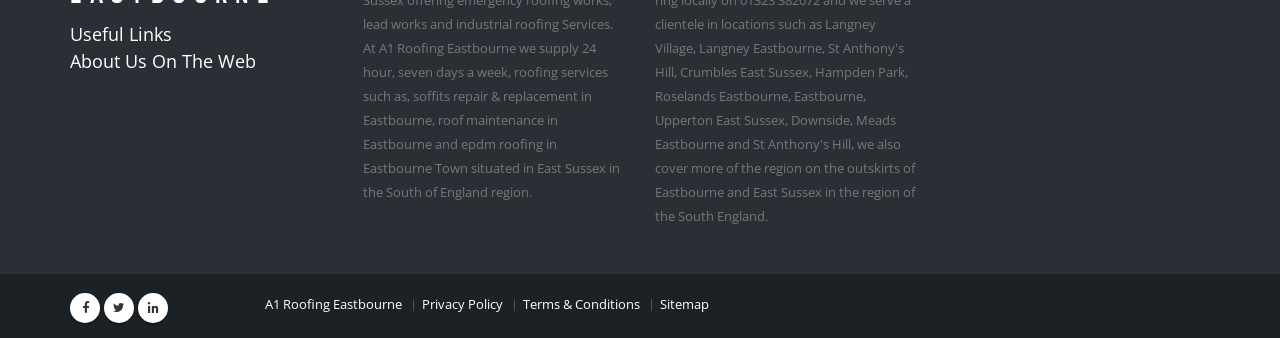Identify and provide the bounding box coordinates of the UI element described: "About Us On The Web". The coordinates should be formatted as [left, top, right, bottom], with each number being a float between 0 and 1.

[0.055, 0.144, 0.2, 0.215]